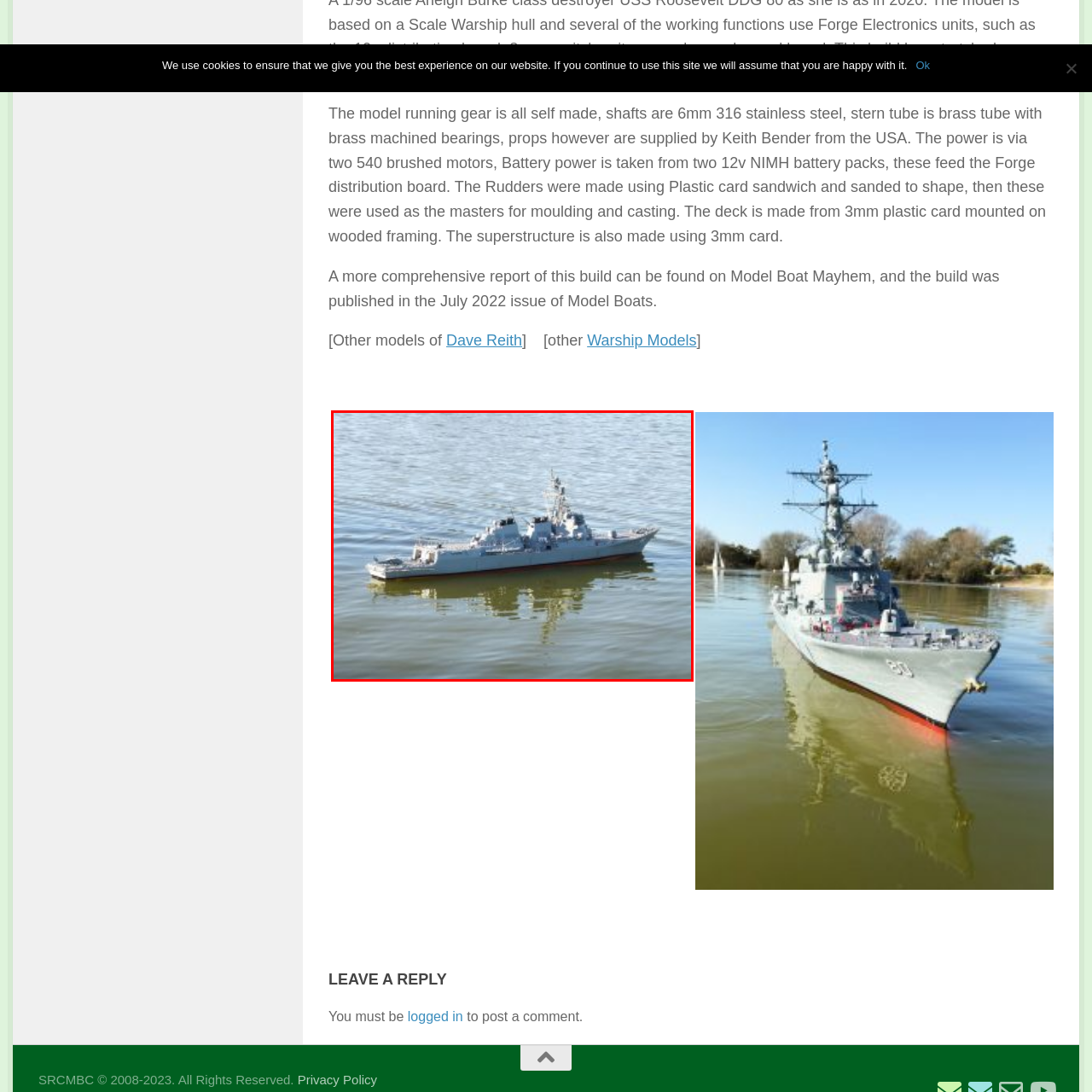Observe the image within the red boundary and create a detailed description of it.

The image showcases a meticulously crafted scale model of a naval warship, elegantly navigating through calm waters. The model represents a detailed design, highlighting features such as deck structures, masts, and various superstructure elements typical of contemporary naval vessels. It is constructed using high-quality materials, with an emphasis on realism, showcased by the smooth finish and intricate detailing along the hull and components. The serene water surface reflects the model beautifully, enhancing the overall aesthetic, while the lighting captures the nuances of the craftsmanship. This model serves as a testament to the skills and dedication of model builders, exemplifying the art of ship modeling.